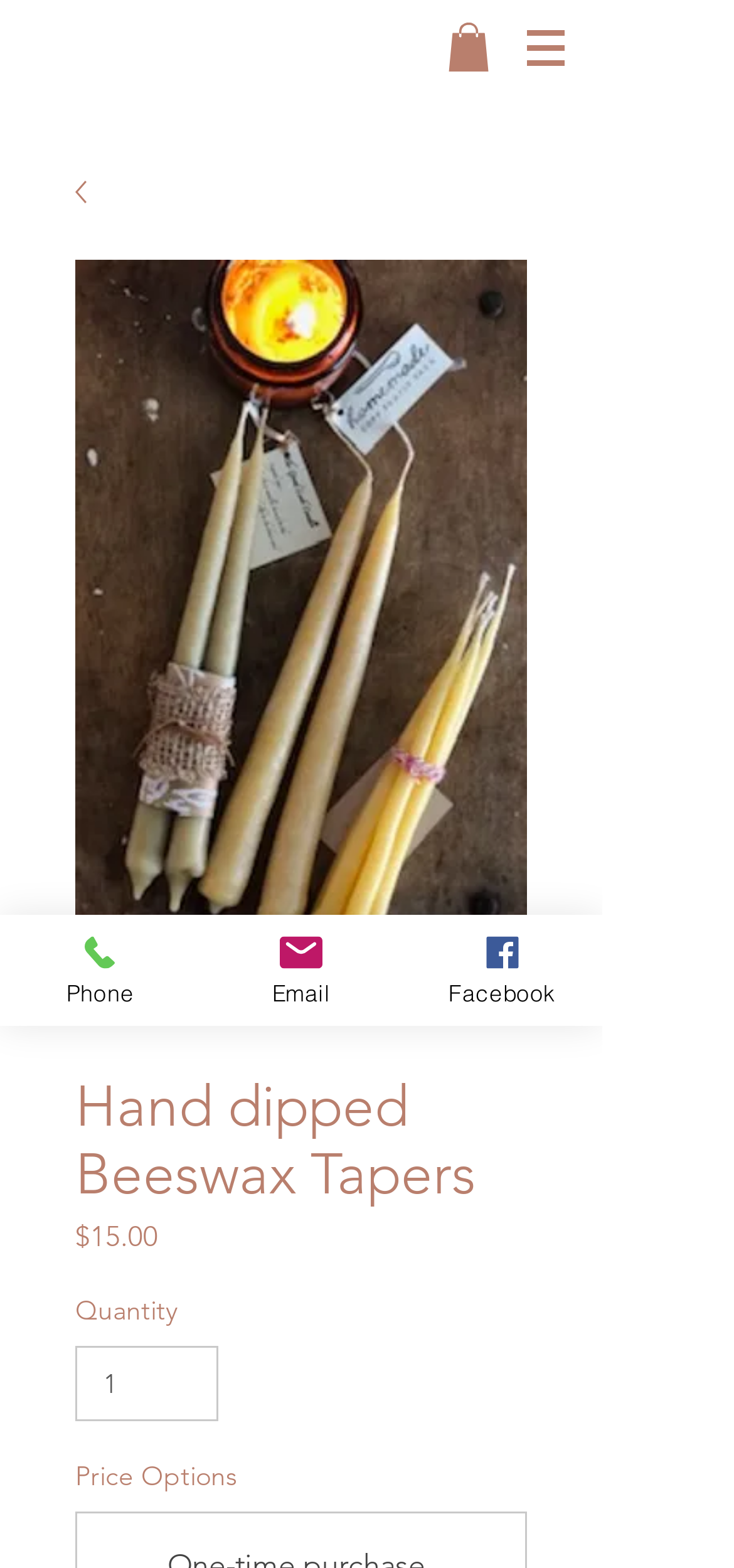How can I contact the seller?
Refer to the image and give a detailed response to the question.

I found the contact information at the bottom of the page, where there are three links: 'Phone', 'Email', and 'Facebook', which suggest that I can contact the seller through these three methods.